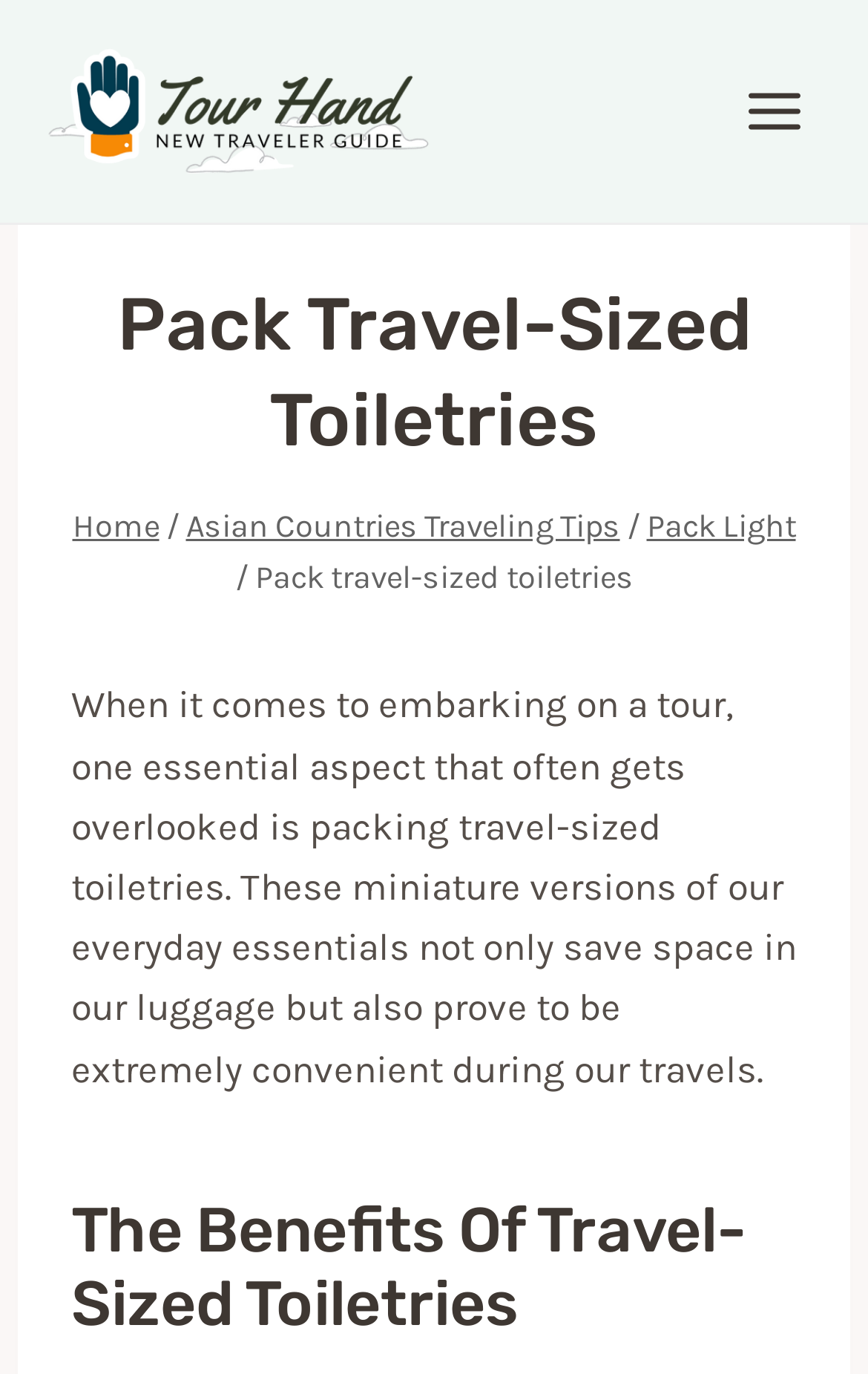What is the main topic of this webpage?
Based on the image, please offer an in-depth response to the question.

Based on the webpage content, the main topic is about packing travel-sized toiletries, which is evident from the heading 'Pack Travel-Sized Toiletries' and the text that follows, discussing the benefits of packing travel-sized toiletries.